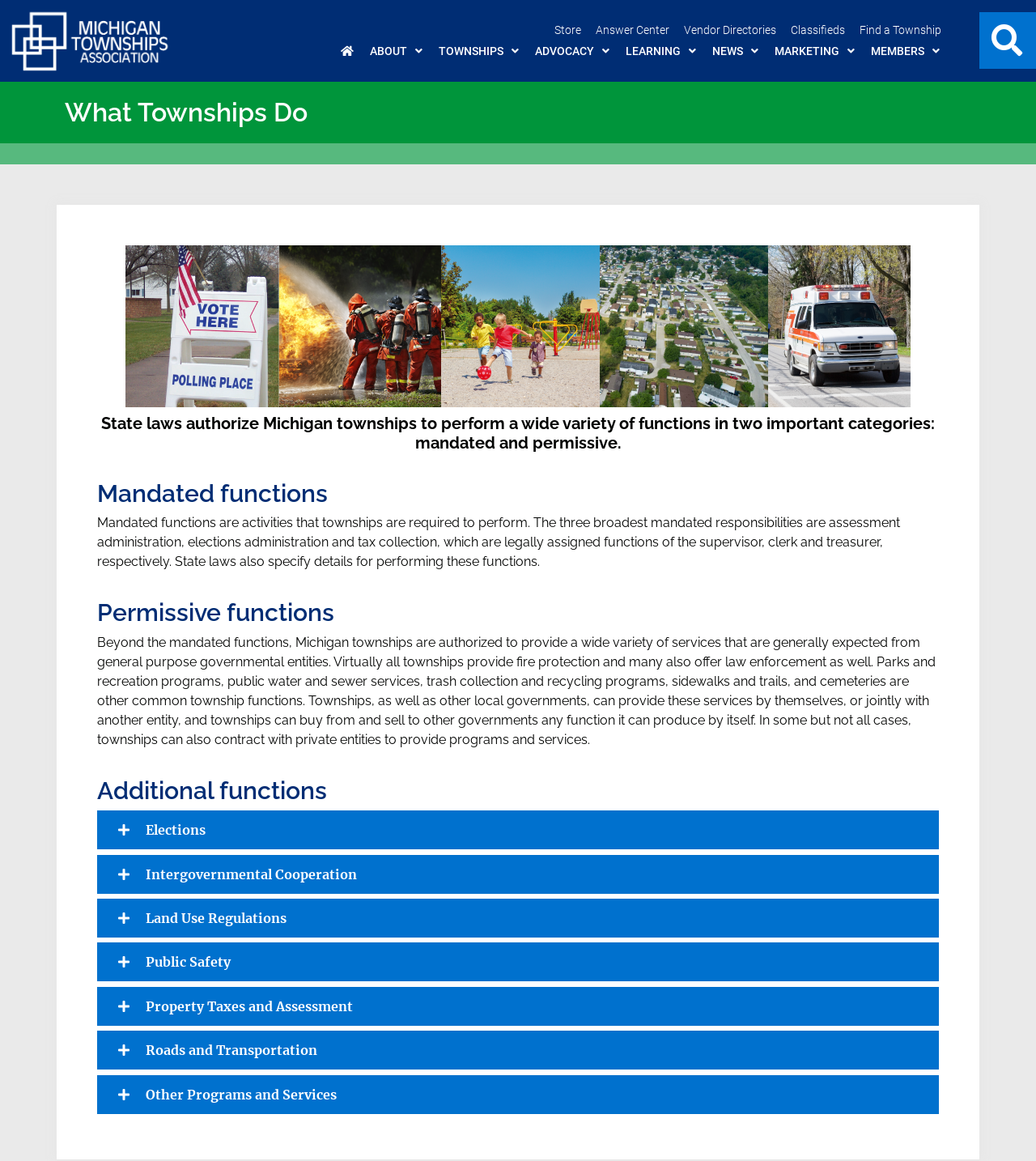What is an example of a permissive function that townships can provide? Based on the screenshot, please respond with a single word or phrase.

Parks and recreation programs